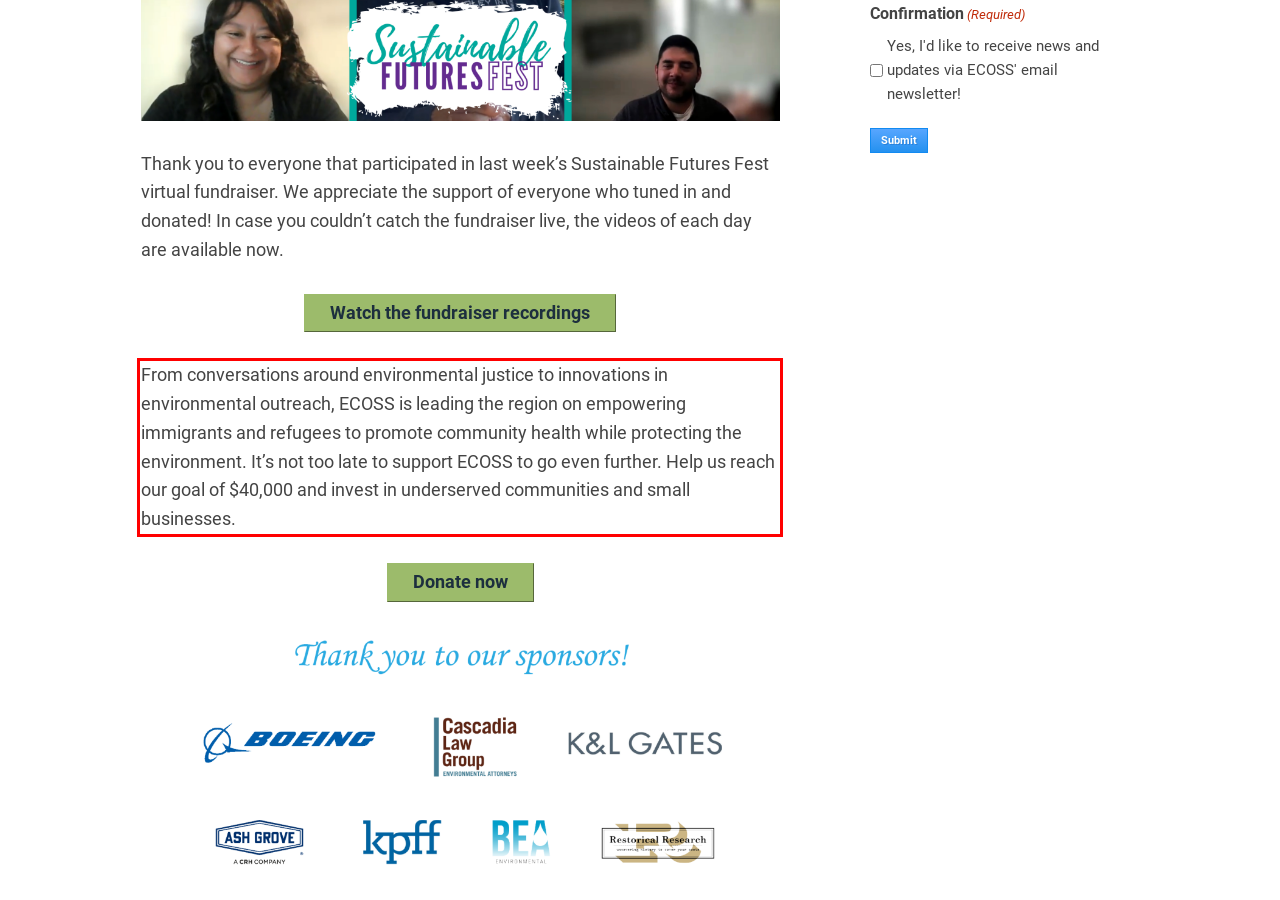You are presented with a webpage screenshot featuring a red bounding box. Perform OCR on the text inside the red bounding box and extract the content.

From conversations around environmental justice to innovations in environmental outreach, ECOSS is leading the region on empowering immigrants and refugees to promote community health while protecting the environment. It’s not too late to support ECOSS to go even further. Help us reach our goal of $40,000 and invest in underserved communities and small businesses.